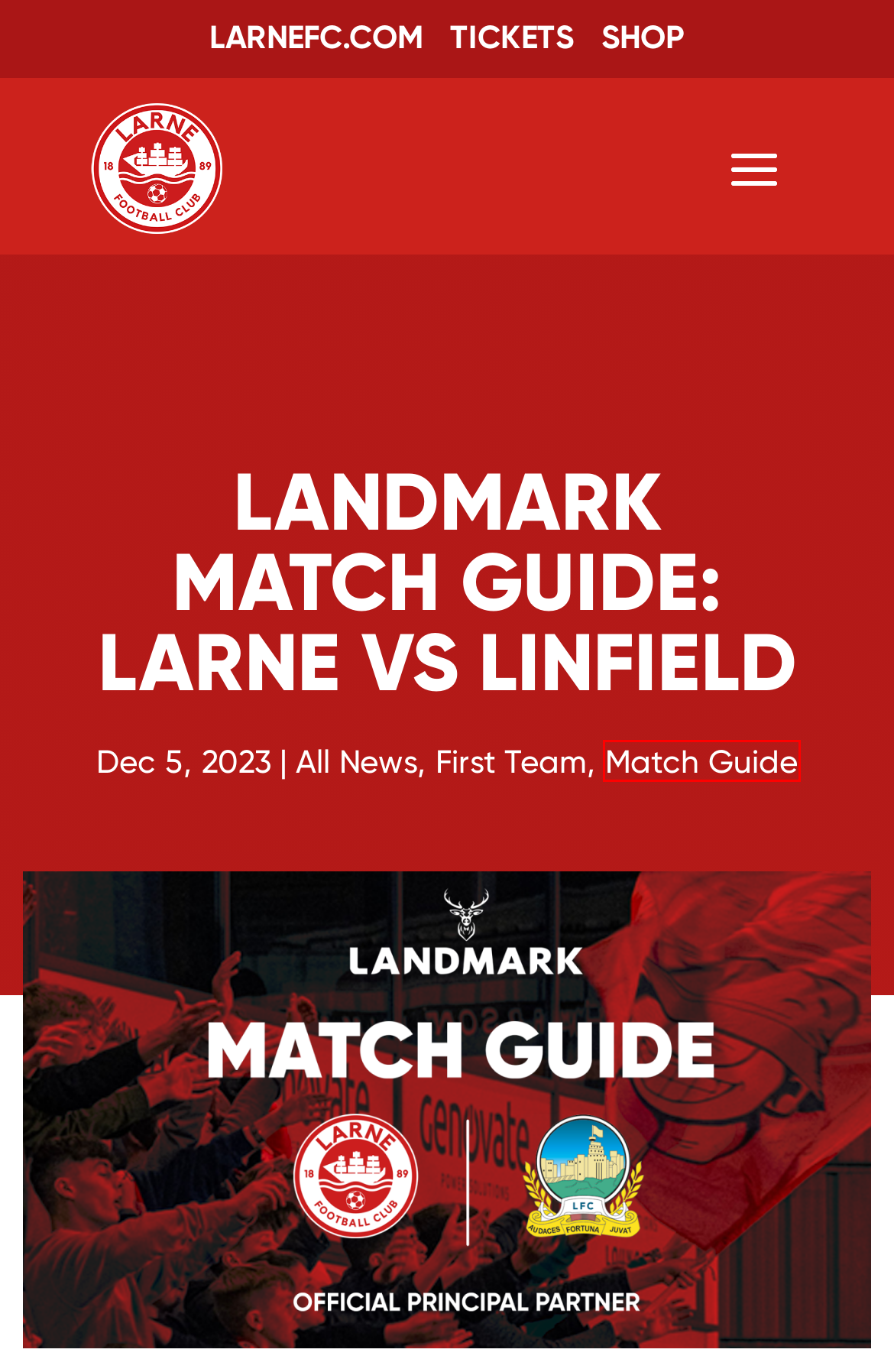You have a screenshot of a webpage with a red bounding box around an element. Select the webpage description that best matches the new webpage after clicking the element within the red bounding box. Here are the descriptions:
A. Mens Players | Larne FC | Official Website
B. Fixtures | Larne FC | Official Website
C. Club News | Larne FC
D. First Team | Larne FC
E. Ro-Shaun Williams amongst five players to depart Inver | Larne FC
F. Match Guide | Larne FC
G. Stranraer trip added to pre-season schedule | Larne FC
H. All News | Larne FC

F